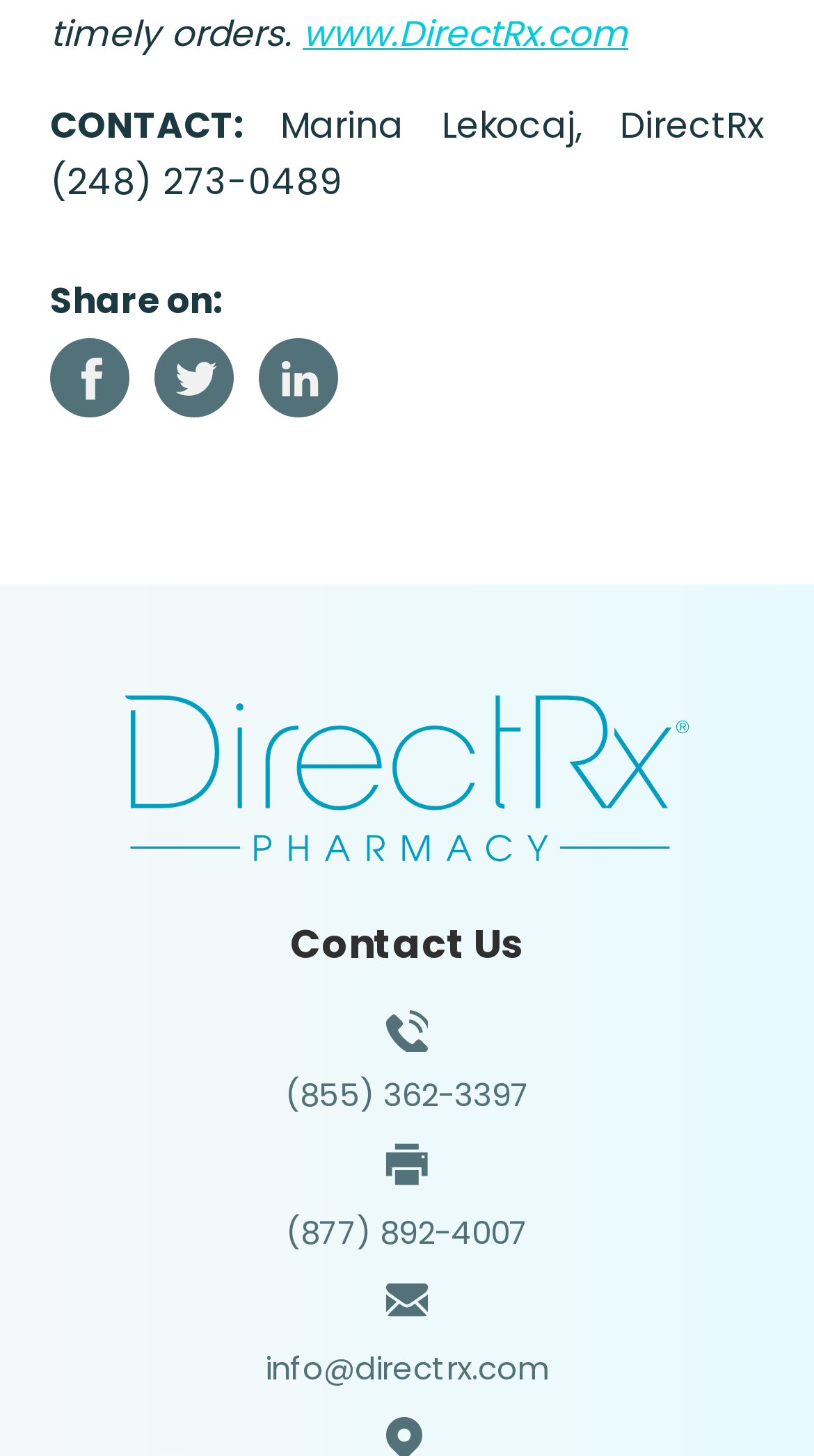Based on the image, give a detailed response to the question: What is the fax number for DirectRx?

I found the fax number by looking at the 'Contact Us' section of the webpage, where it lists the fax number as '(877) 892-4007'.